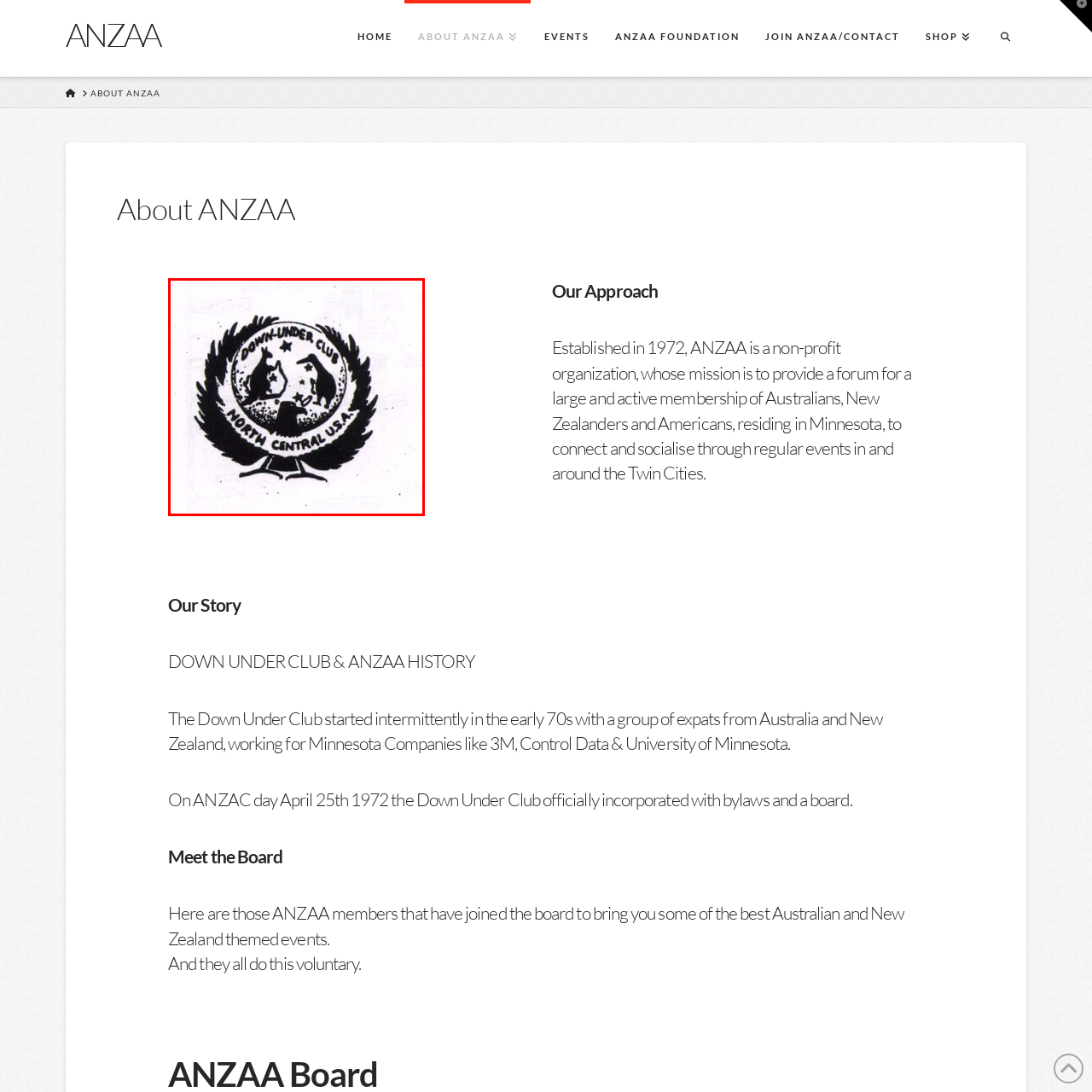Describe the features and objects visible in the red-framed section of the image in detail.

The image features the logo of the Down Under Club, which is part of the ANZAA community. It prominently displays stylized images of kangaroos, symbolizing Australia, set within a circular emblem that includes the text "DOWN UNDER CLUB" at the top and "NORTH CENTRAL U.S.A." at the bottom. Surrounding the central design is a decorative border made up of palm leaves, adding an organic feel to the logo. This emblem represents the connection between Australians, New Zealanders, and their heritage in North Central USA, embodying the spirit of community and celebration of cultural identity. The Down Under Club has been pivotal in fostering social connections among expatriates since its founding in the early 1970s.